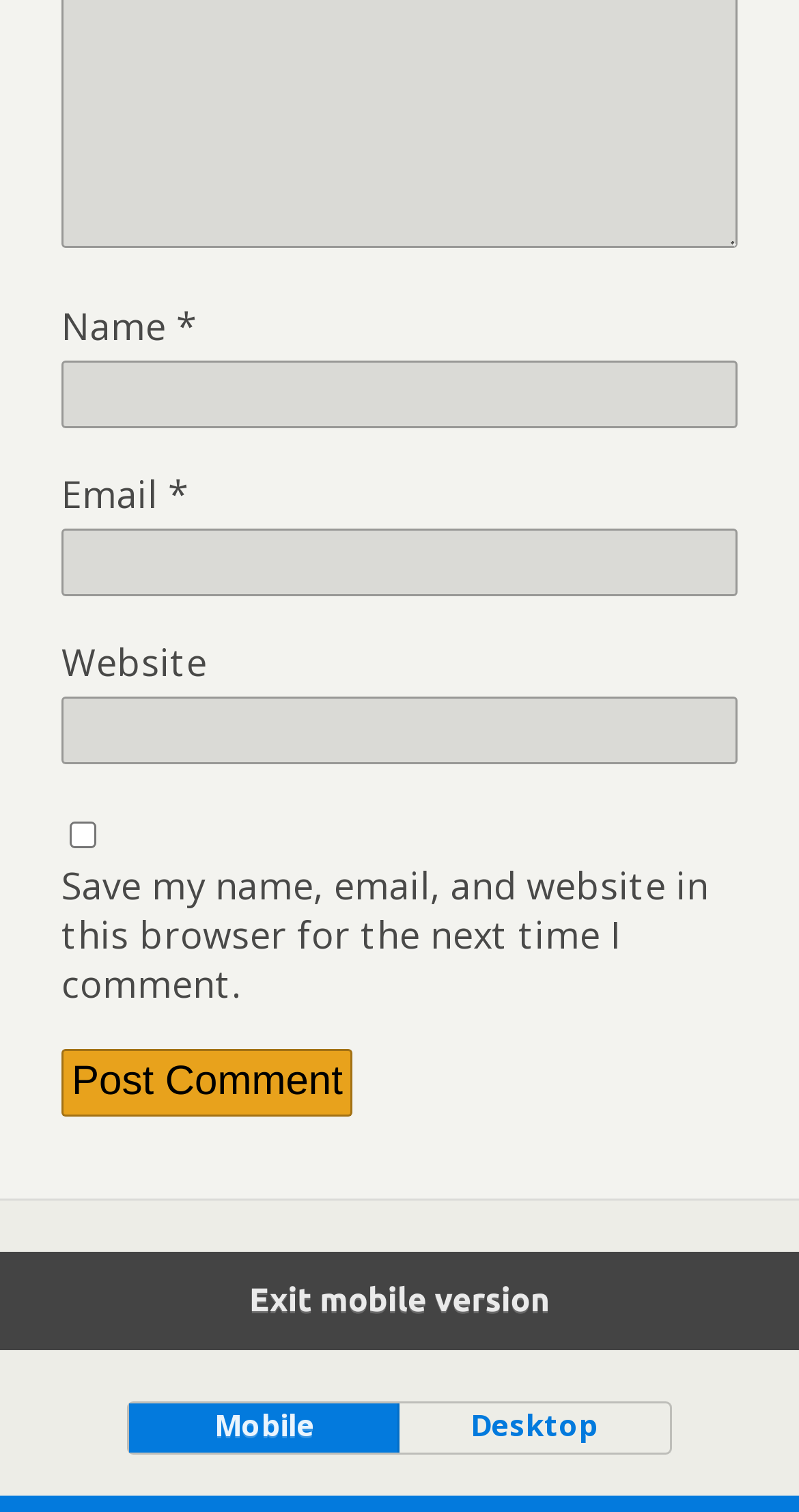Please find the bounding box for the following UI element description. Provide the coordinates in (top-left x, top-left y, bottom-right x, bottom-right y) format, with values between 0 and 1: parent_node: Name * name="author"

[0.077, 0.25, 0.923, 0.294]